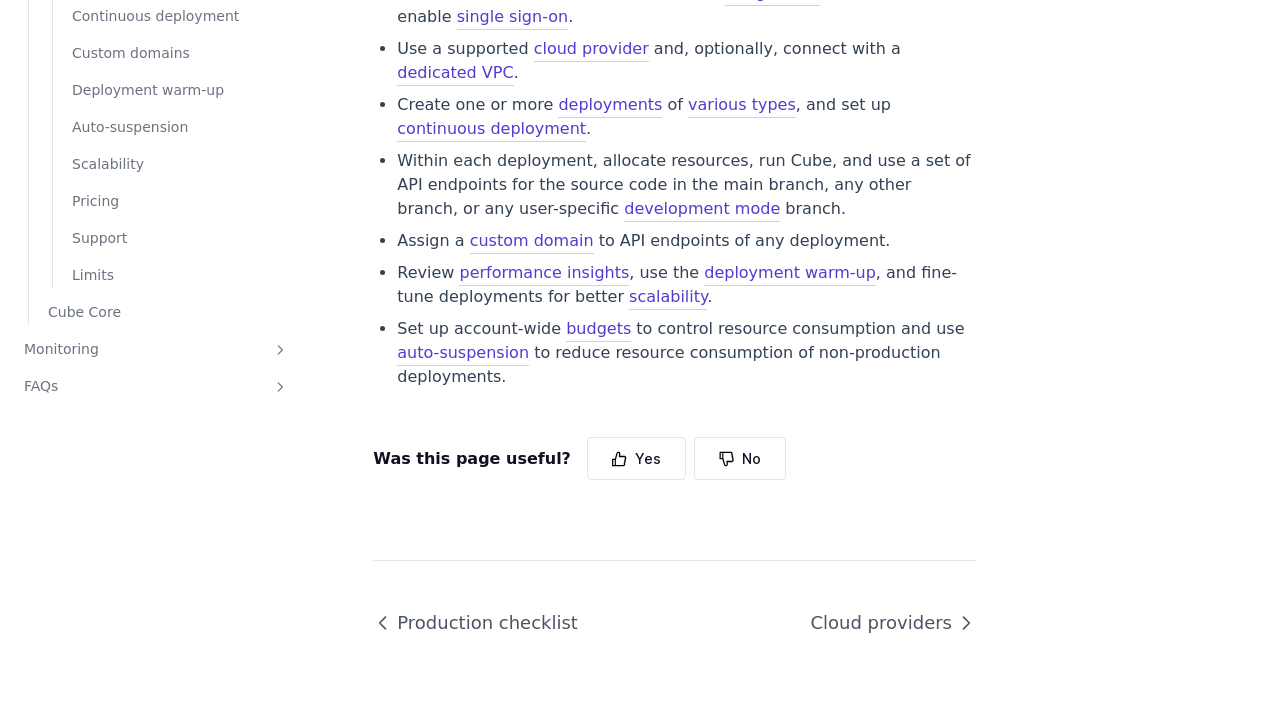Predict the bounding box of the UI element based on the description: "Amazon CloudWatch". The coordinates should be four float numbers between 0 and 1, formatted as [left, top, right, bottom].

[0.05, 0.651, 0.178, 0.697]